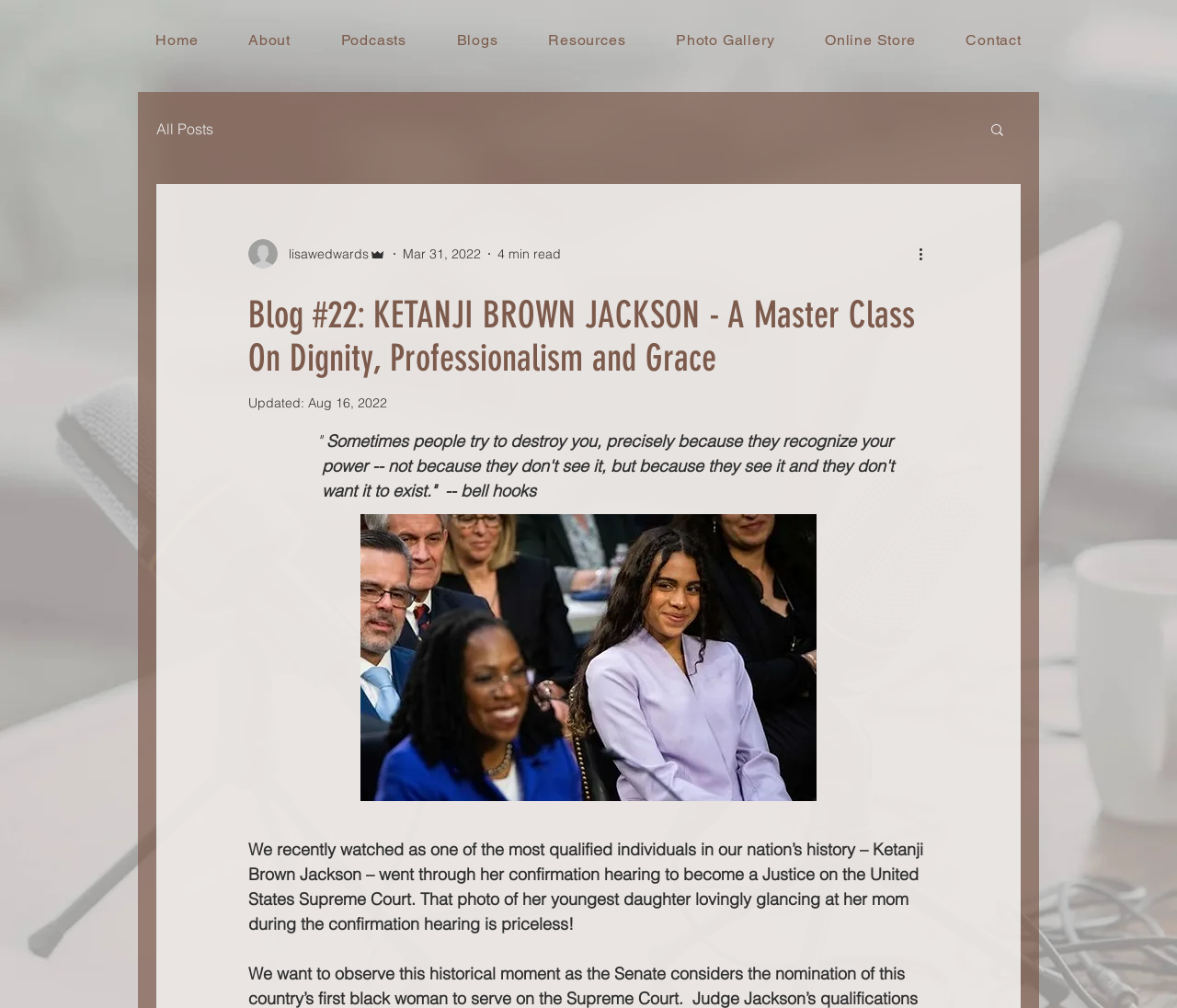Determine the bounding box coordinates of the target area to click to execute the following instruction: "view online store."

[0.686, 0.022, 0.793, 0.057]